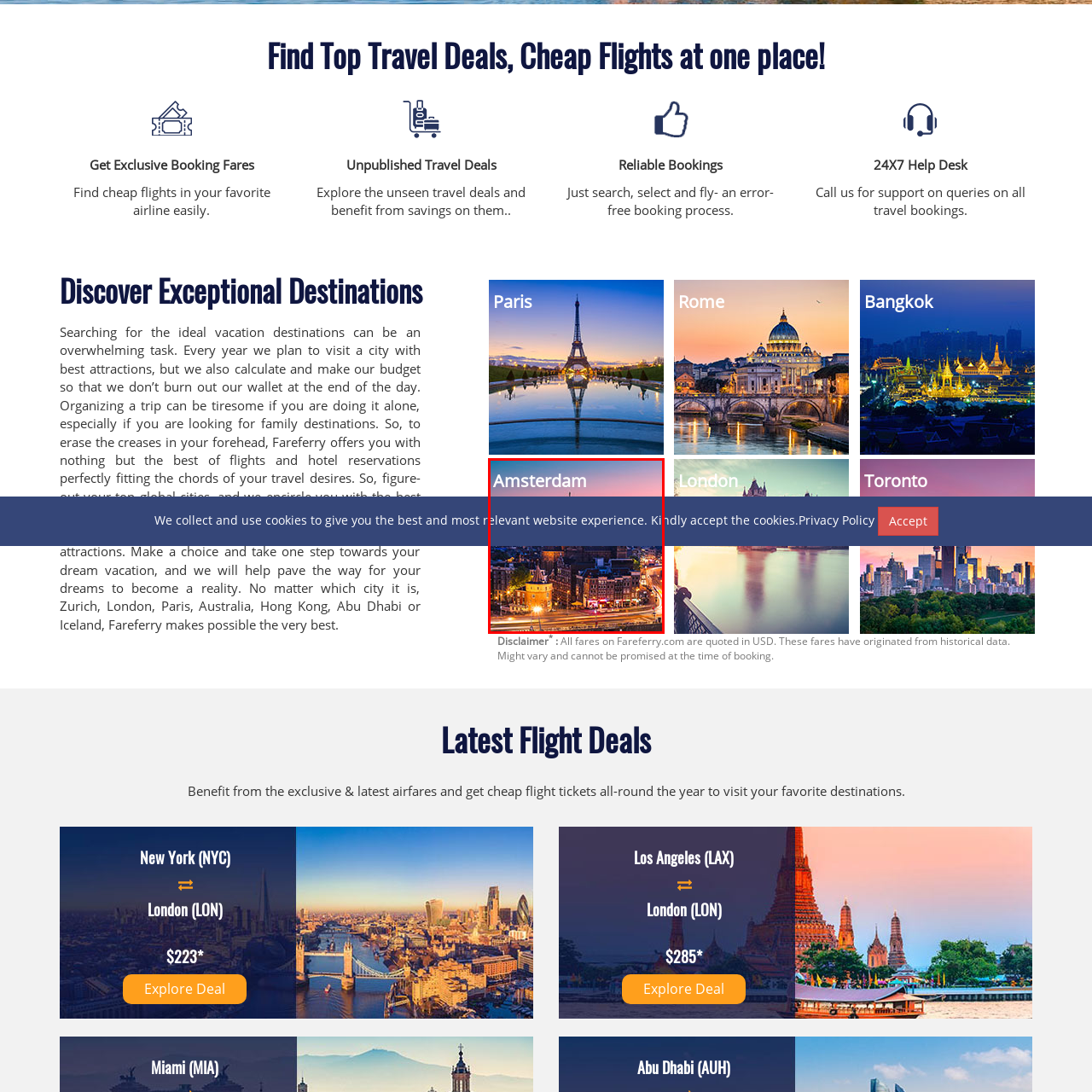Look closely at the zone within the orange frame and give a detailed answer to the following question, grounding your response on the visual details: 
What time of day is depicted in the image?

The answer can be inferred from the description of the scene, which mentions that the buildings are 'beautifully illuminated as dusk falls', suggesting that the image is capturing the moment when the day is transitioning into night.